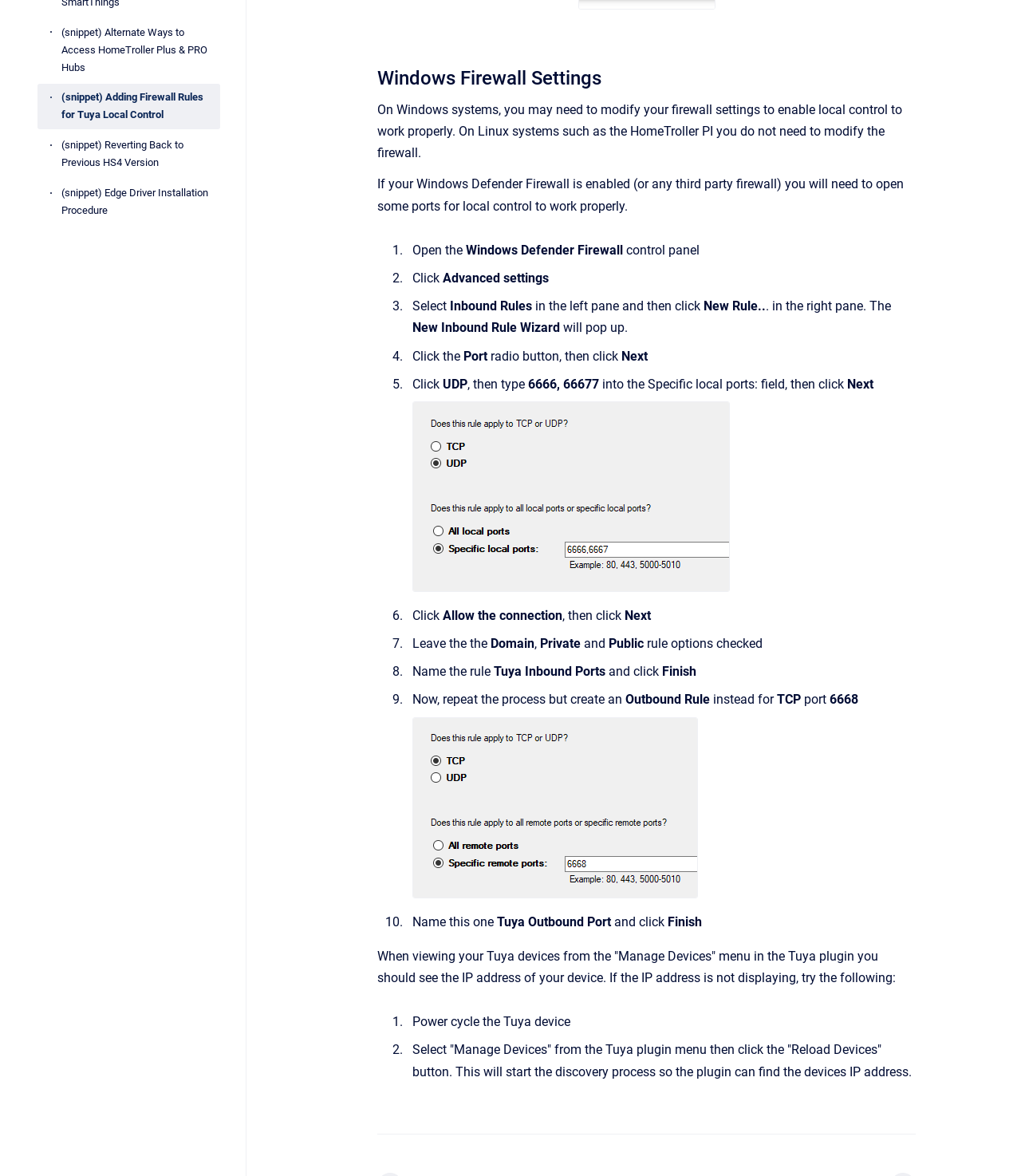Given the description "Open", provide the bounding box coordinates of the corresponding UI element.

[0.662, 0.612, 0.68, 0.629]